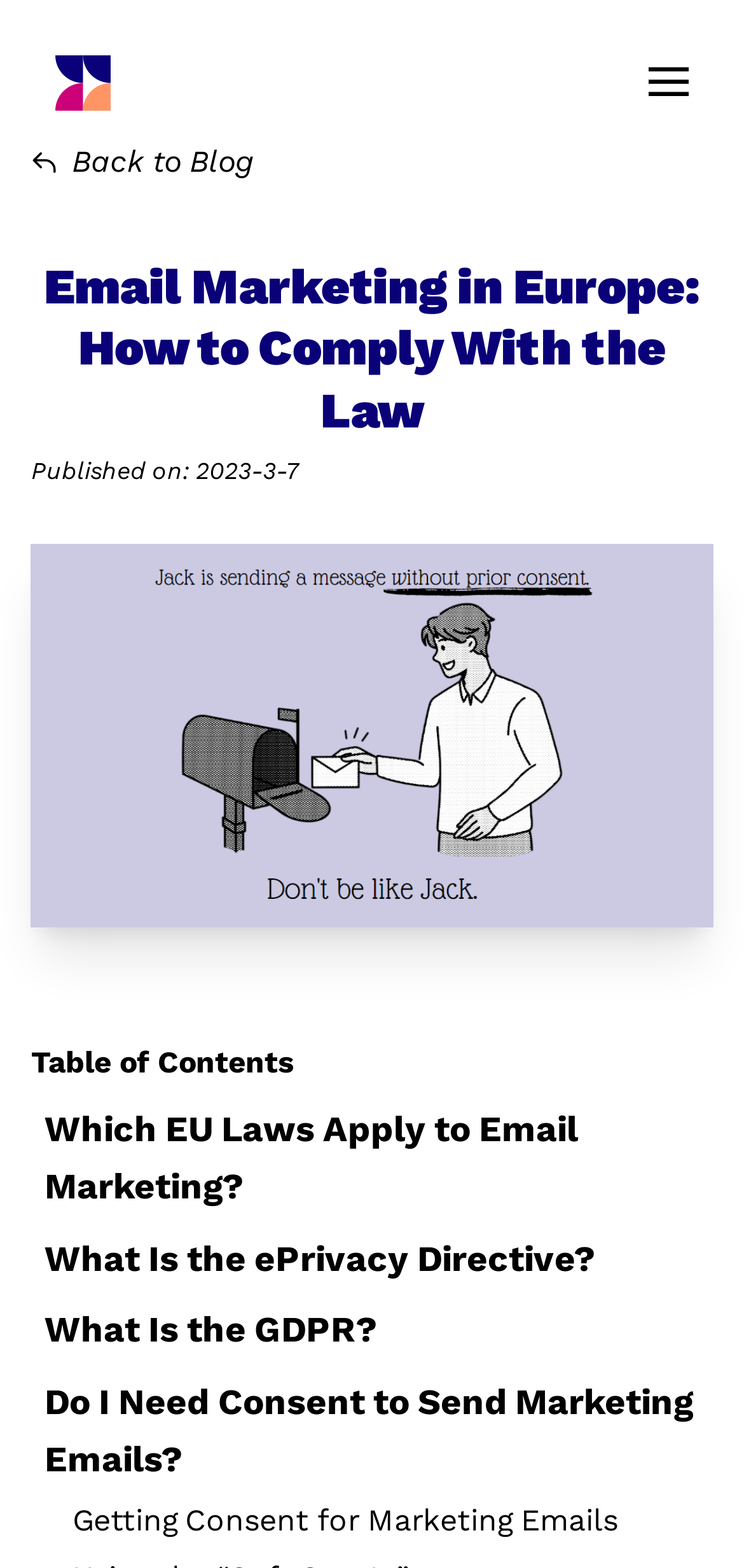Identify the bounding box coordinates of the area you need to click to perform the following instruction: "Go back to the blog".

[0.042, 0.088, 0.958, 0.119]